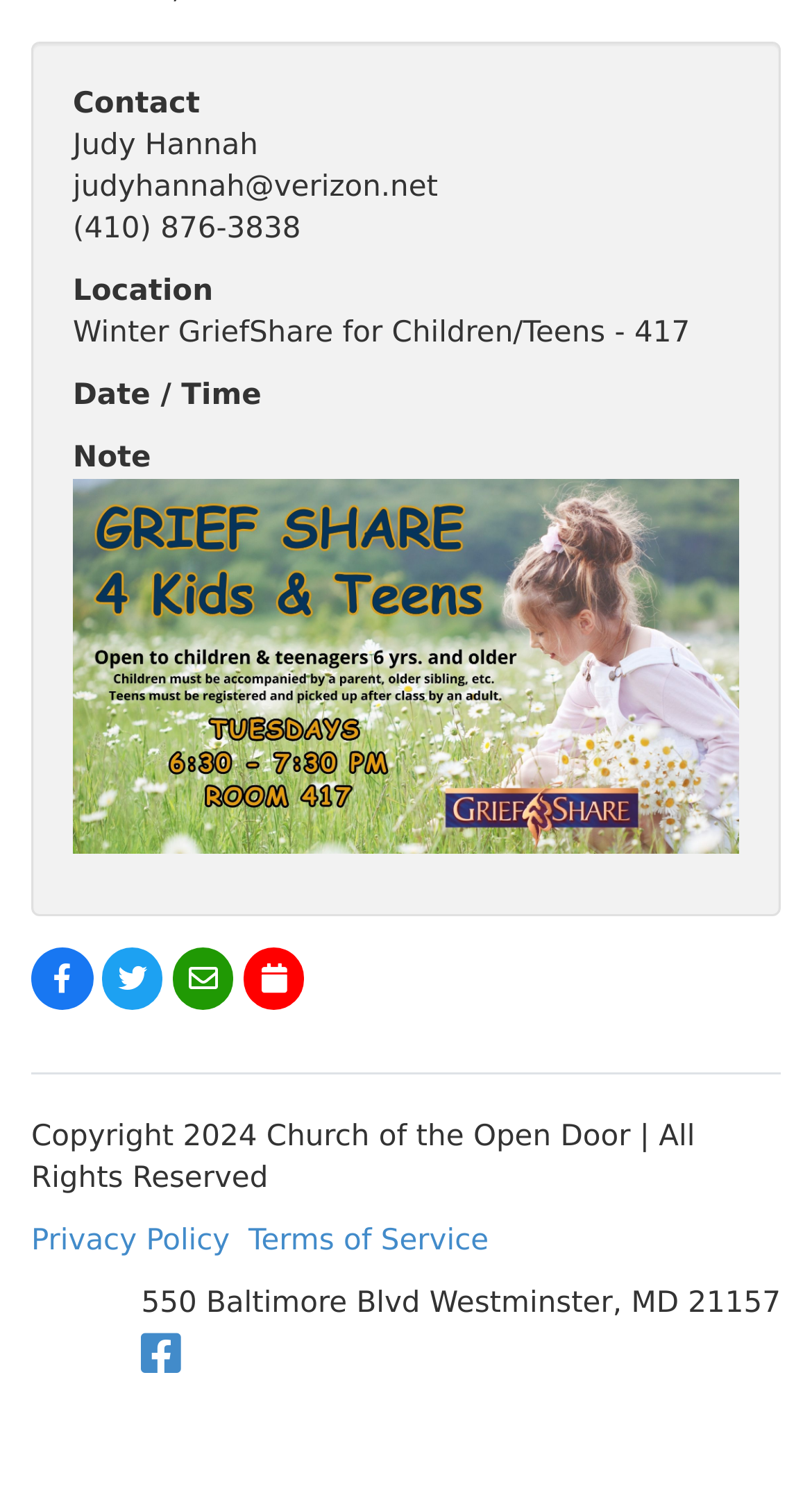What is the location of the event?
Using the details from the image, give an elaborate explanation to answer the question.

The location of the event is mentioned in the middle section of the webpage, which is 'Winter GriefShare for Children/Teens - 417'.